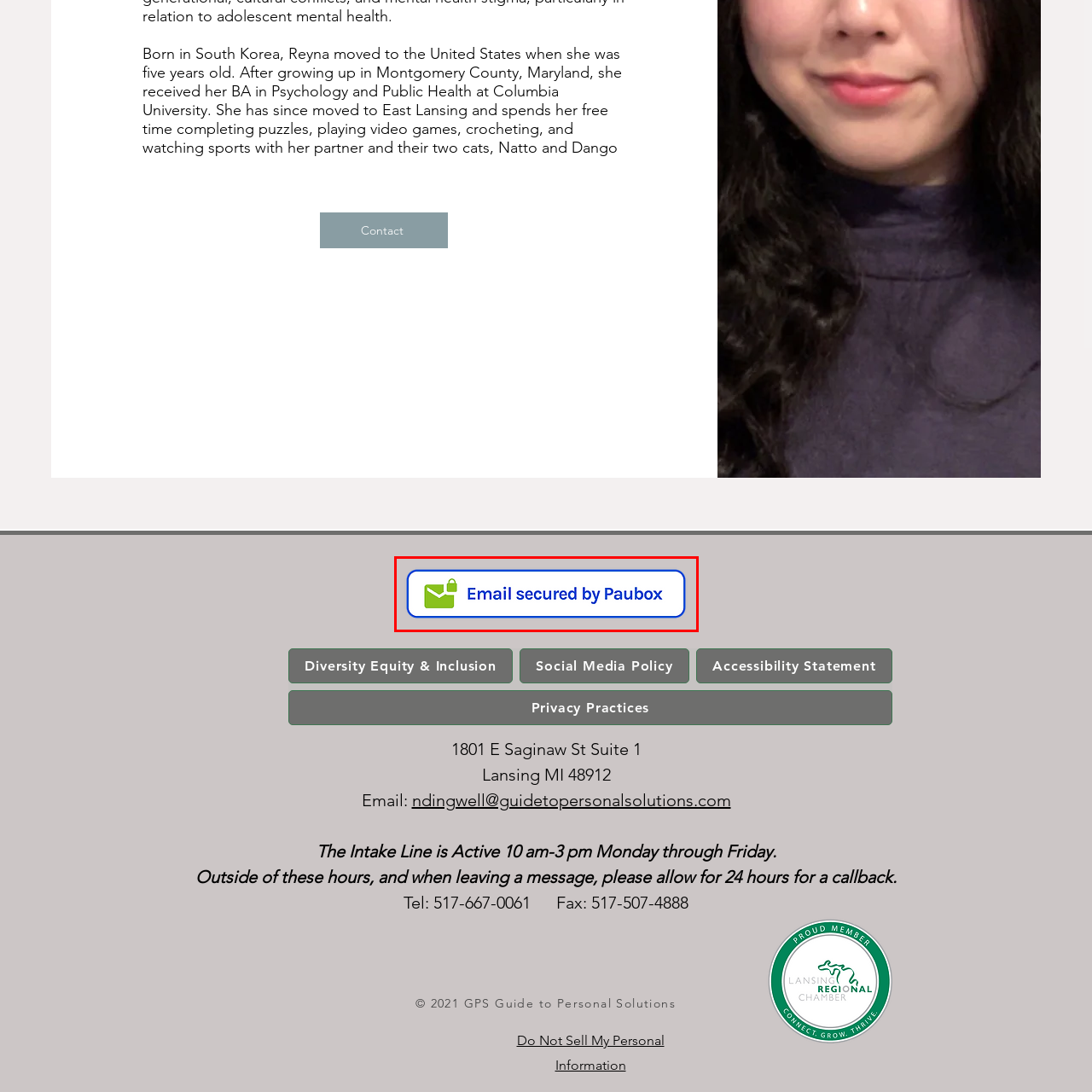Take a close look at the image marked with a red boundary and thoroughly answer the ensuing question using the information observed in the image:
What is the purpose of the lock symbol?

The presence of the lock symbol along with the green envelope icon suggests that the emails sent through this service are encrypted and protected, implying that the lock symbol is used to convey a sense of security and encryption.